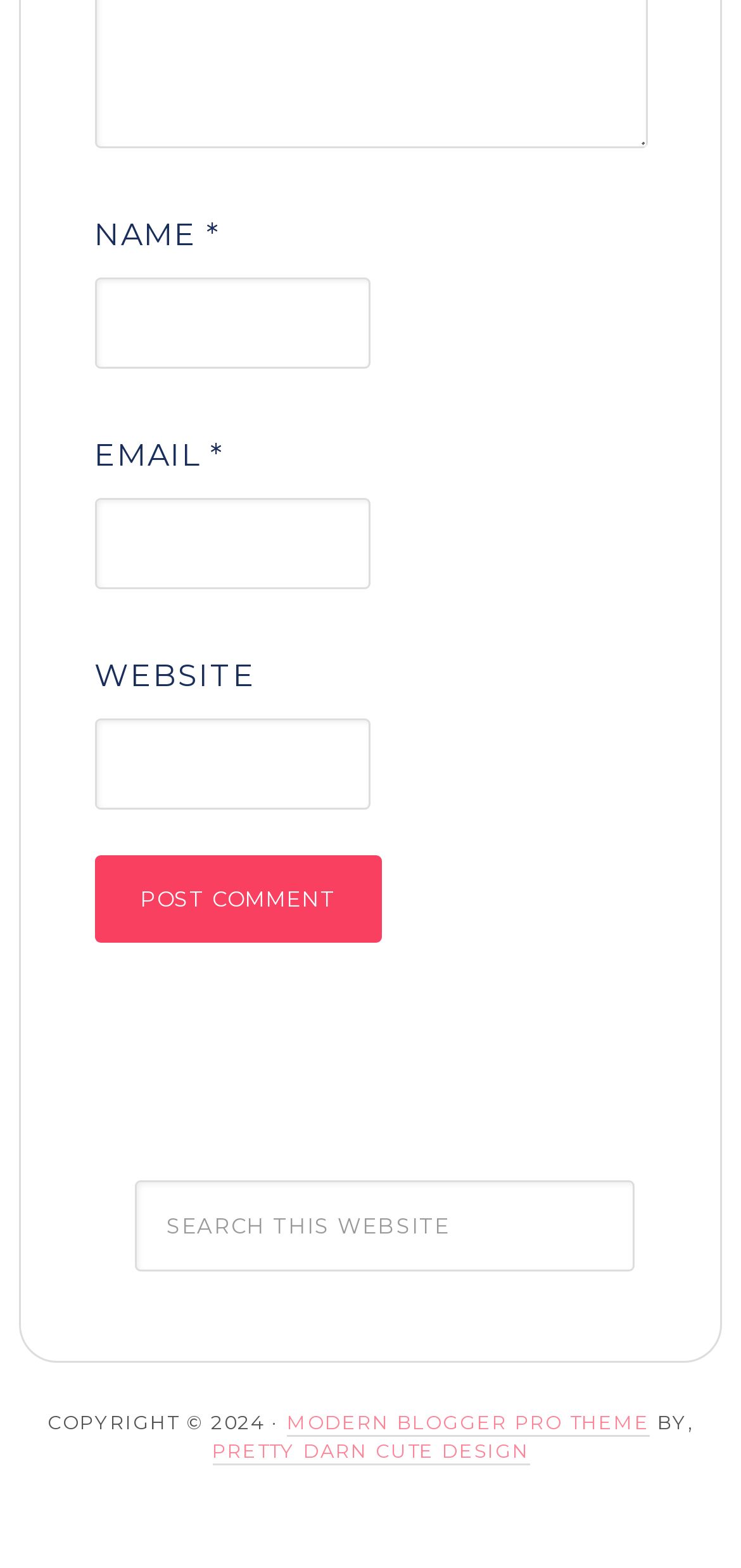Determine the bounding box coordinates for the UI element with the following description: "parent_node: EMAIL * aria-describedby="email-notes" name="email"". The coordinates should be four float numbers between 0 and 1, represented as [left, top, right, bottom].

[0.127, 0.317, 0.5, 0.376]